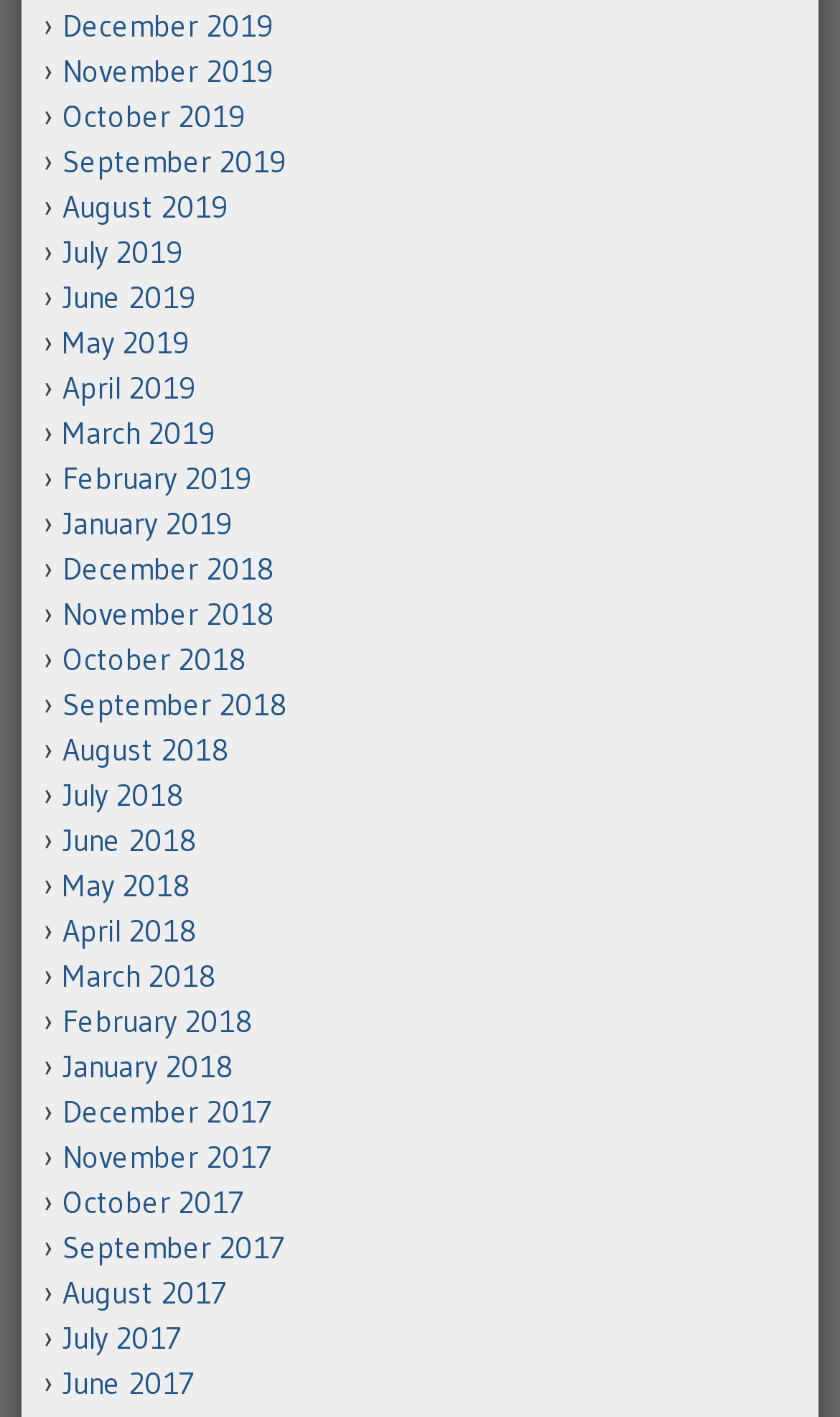Provide the bounding box coordinates of the section that needs to be clicked to accomplish the following instruction: "View June 2017."

[0.074, 0.962, 0.233, 0.99]